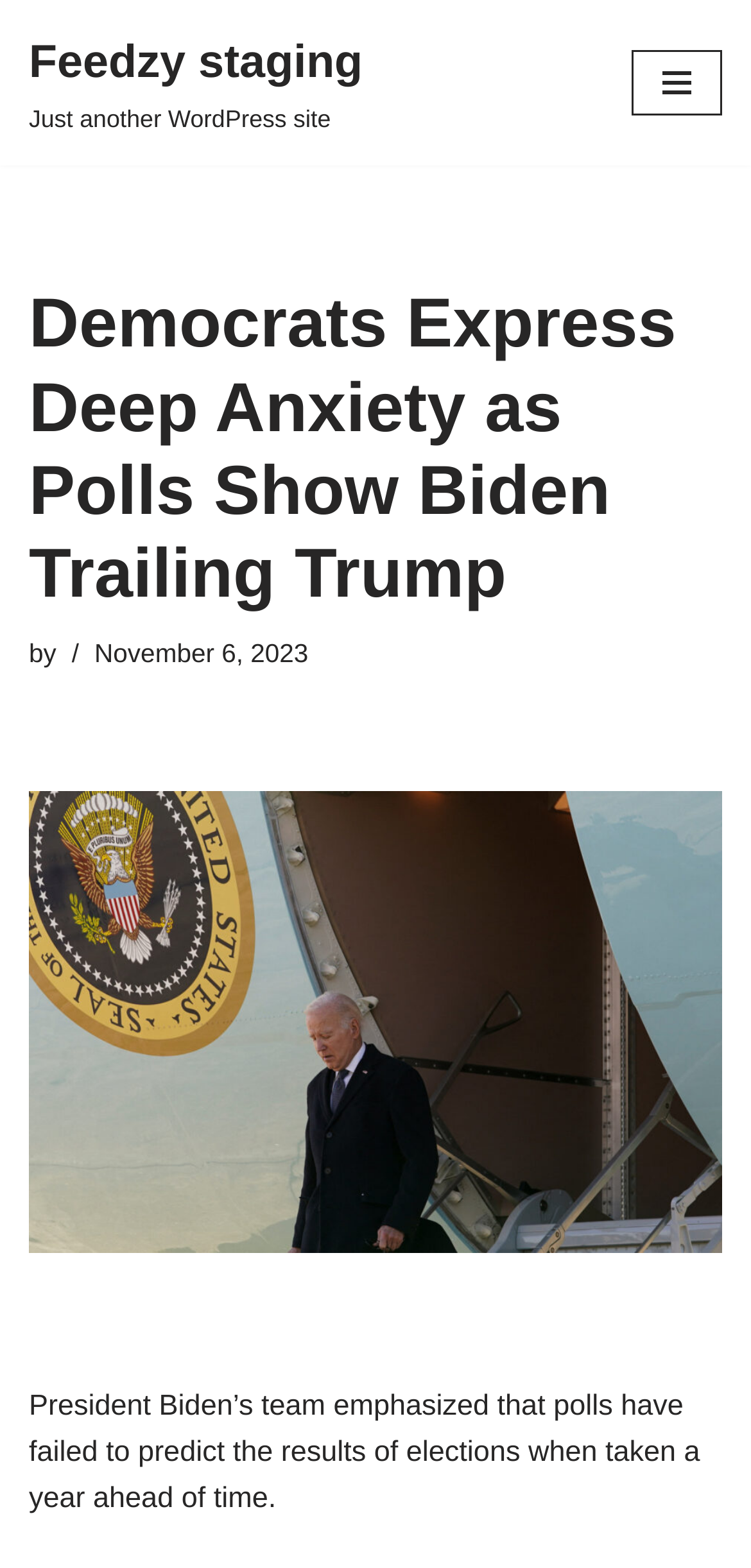Answer the question below using just one word or a short phrase: 
What is the purpose of the 'Skip to content' link?

To skip to the main content